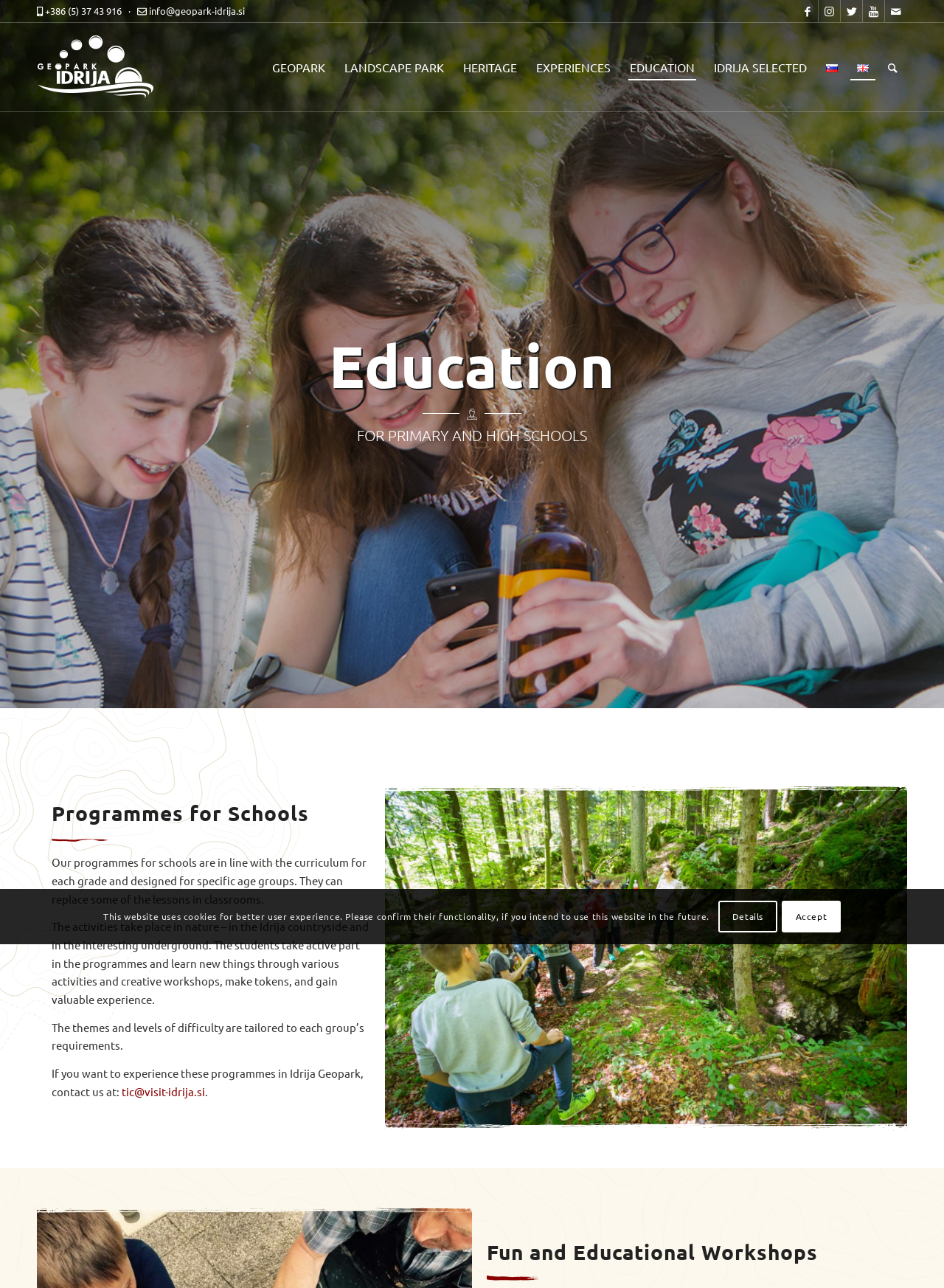What is the contact email for experiencing the programmes?
Give a comprehensive and detailed explanation for the question.

The contact email for experiencing the programmes is tic@visit-idrija.si, as mentioned in the text 'If you want to experience these programmes in Idrija Geopark, contact us at: tic@visit-idrija.si'